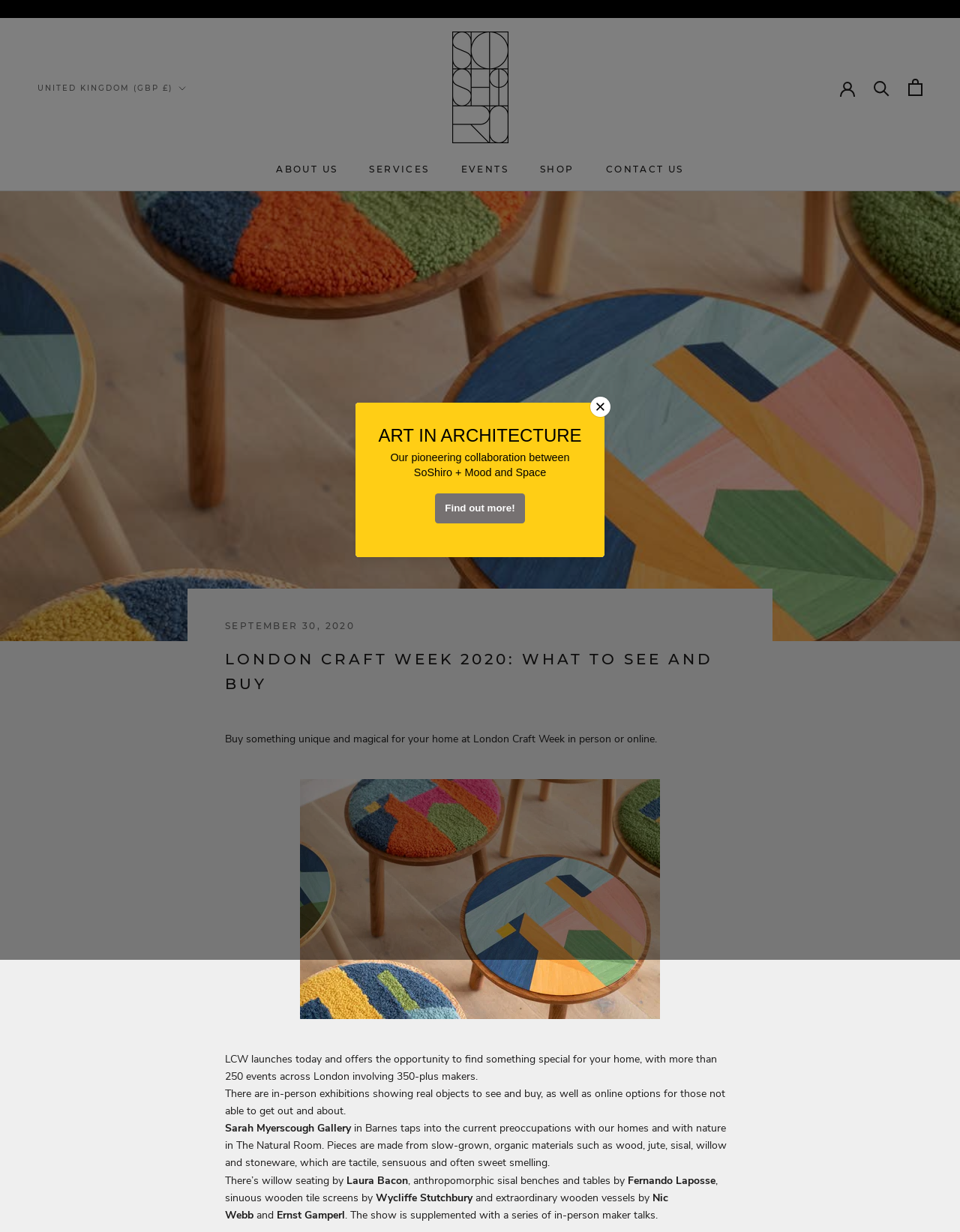Convey a detailed summary of the webpage, mentioning all key elements.

The webpage is about London Craft Week 2020, an event that offers unique and magical items for the home, both in-person and online. At the top of the page, there is a main navigation menu with links to "ABOUT US", "SERVICES", "EVENTS", "SHOP", and "CONTACT US". Below the navigation menu, there is a section with a country/region dropdown menu and a button to select the currency.

On the left side of the page, there is a logo of "SoShiro" with a link to the website. On the right side, there are links to "Search" and "Open cart". The cart link expands to show a header with the date "SEPTEMBER 30, 2020" and a heading that reads "LONDON CRAFT WEEK 2020: WHAT TO SEE AND BUY".

Below the header, there is a paragraph of text that describes the event, followed by several paragraphs that highlight specific exhibitions and makers participating in the event. The text describes the types of items that can be found, such as furniture made from natural materials, and mentions specific makers like Laura Bacon, Fernando Laposse, and Wycliffe Stutchbury.

Further down the page, there is a heading "ART IN ARCHITECTURE" and a section that describes a collaboration between SoShiro and Mood and Space. This section includes a button to "Find out more!" about the collaboration.